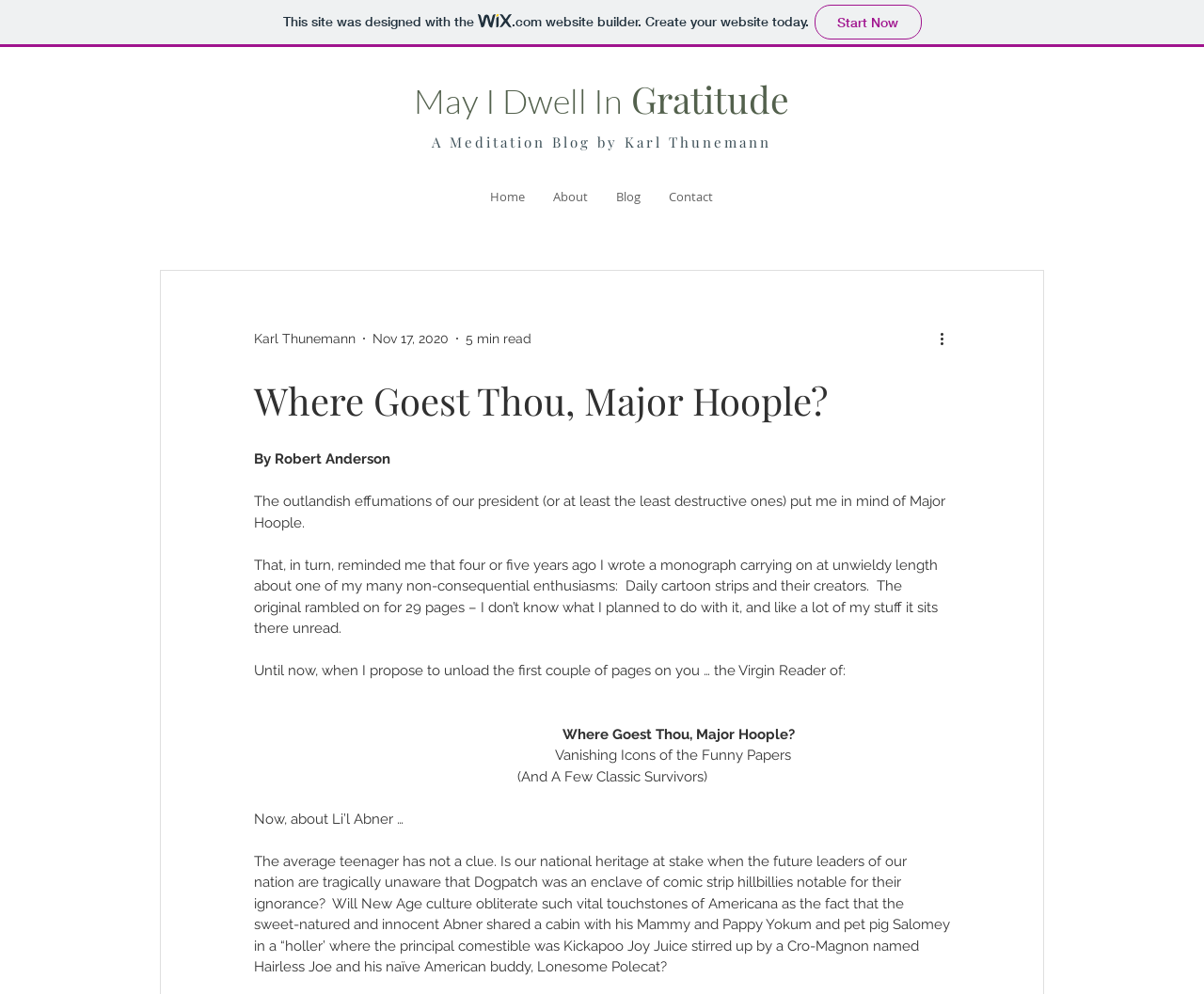Please identify the bounding box coordinates of the element I need to click to follow this instruction: "Contact Karl Thunemann".

[0.544, 0.182, 0.604, 0.215]